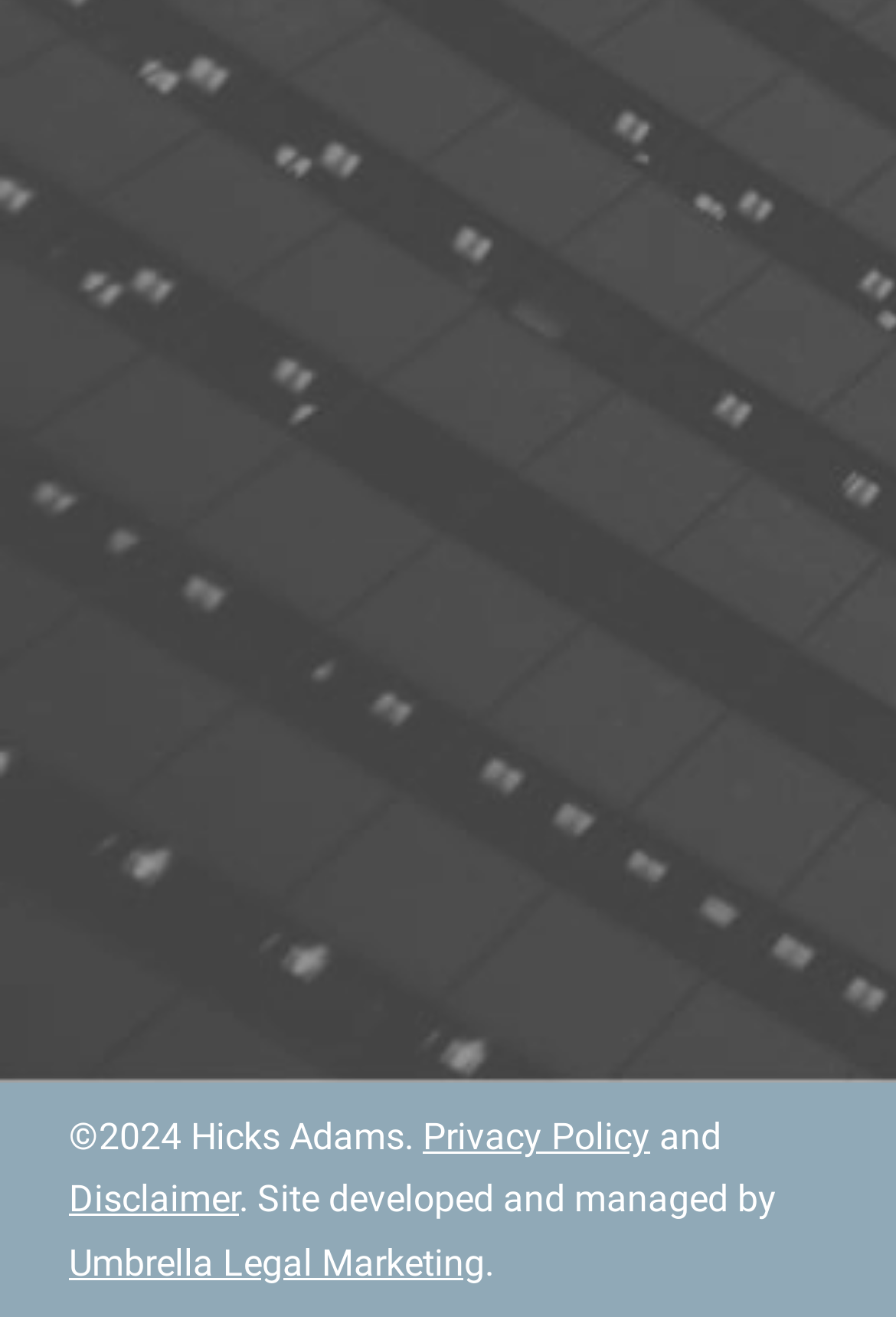Provide the bounding box coordinates of the HTML element described by the text: "Umbrella Legal Marketing". The coordinates should be in the format [left, top, right, bottom] with values between 0 and 1.

[0.077, 0.942, 0.541, 0.975]